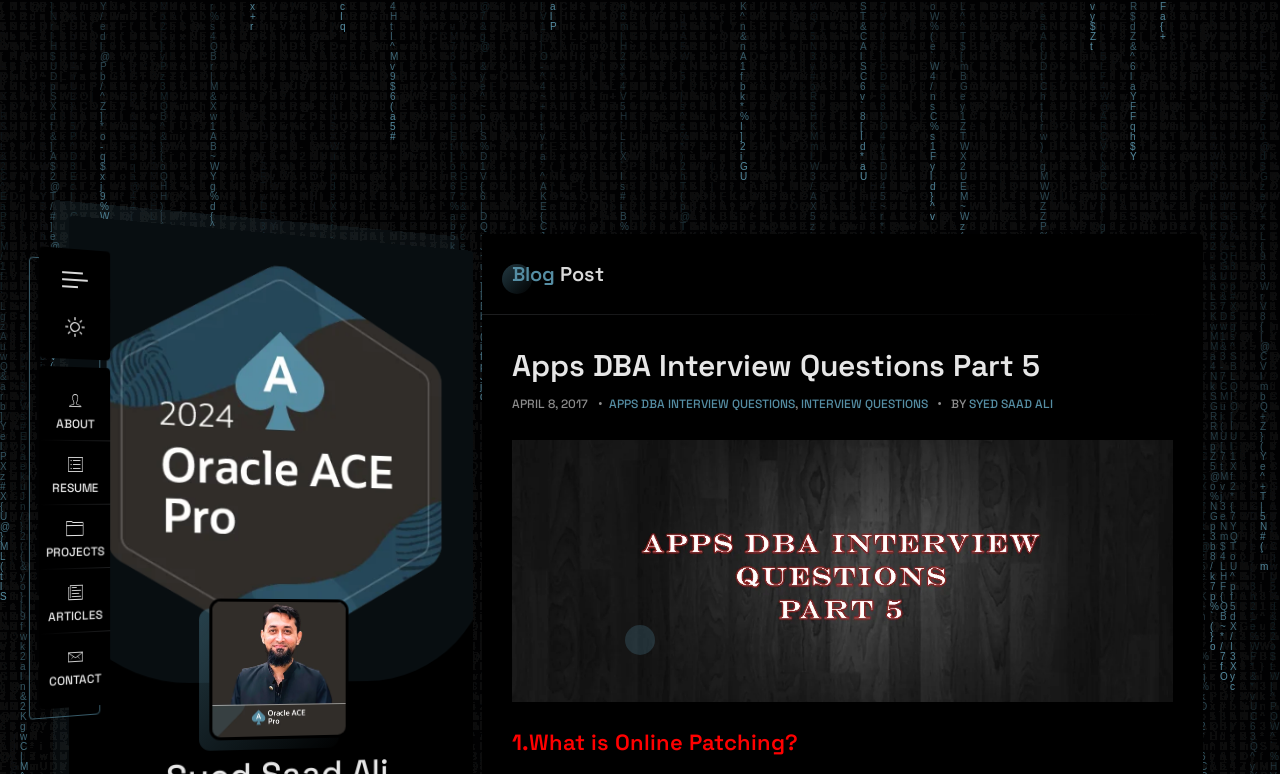Determine the bounding box coordinates of the region that needs to be clicked to achieve the task: "read the article about Online Patching".

[0.4, 0.94, 0.917, 0.98]